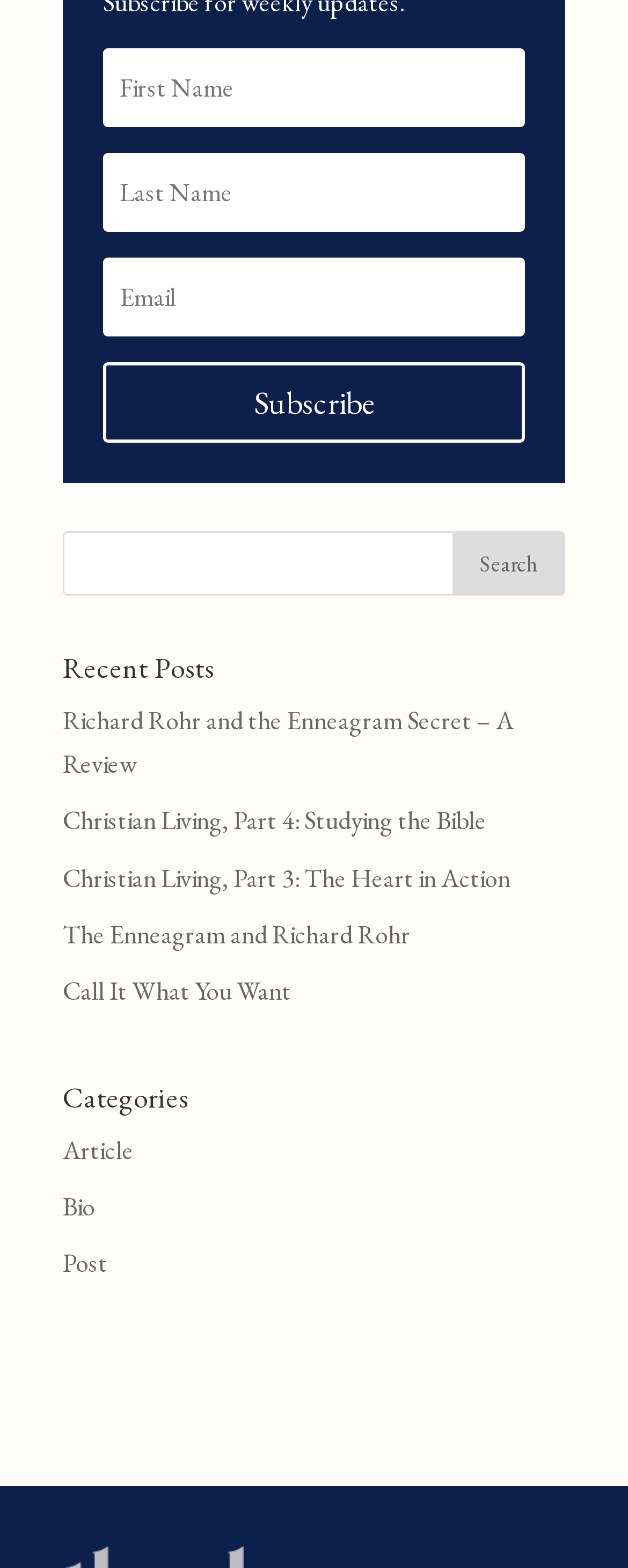Identify the bounding box coordinates of the part that should be clicked to carry out this instruction: "view all posts in the 'Article' category".

[0.1, 0.723, 0.213, 0.744]